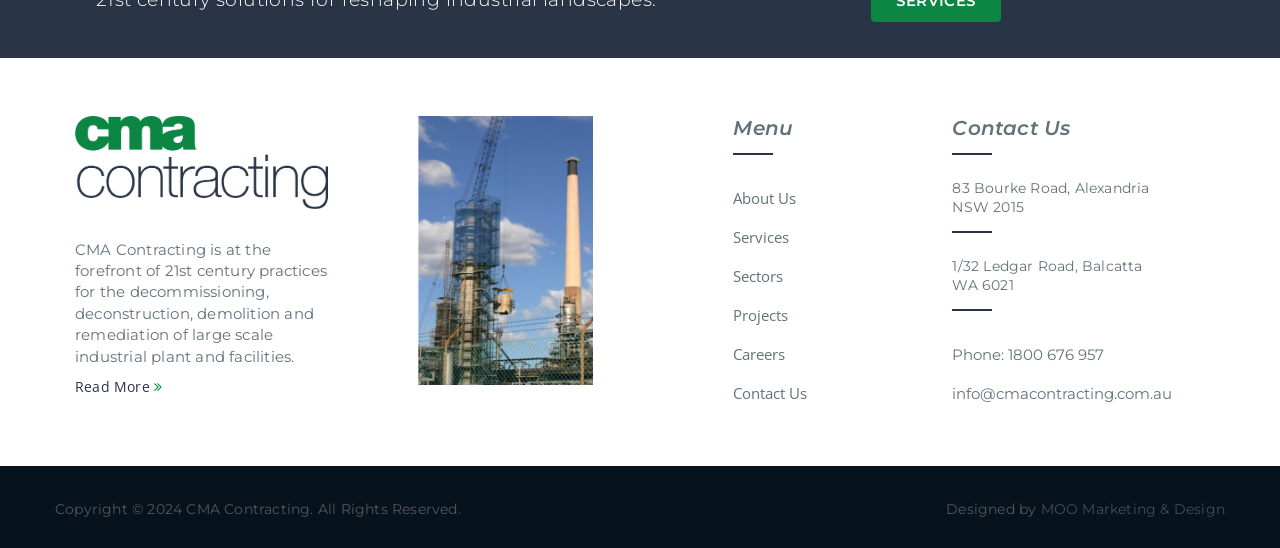What is the name of the company that designed the webpage?
Could you answer the question in a detailed manner, providing as much information as possible?

The name of the company that designed the webpage is mentioned in the static text as 'Designed by MOO Marketing & Design'. This company is likely the web design agency that created the webpage.